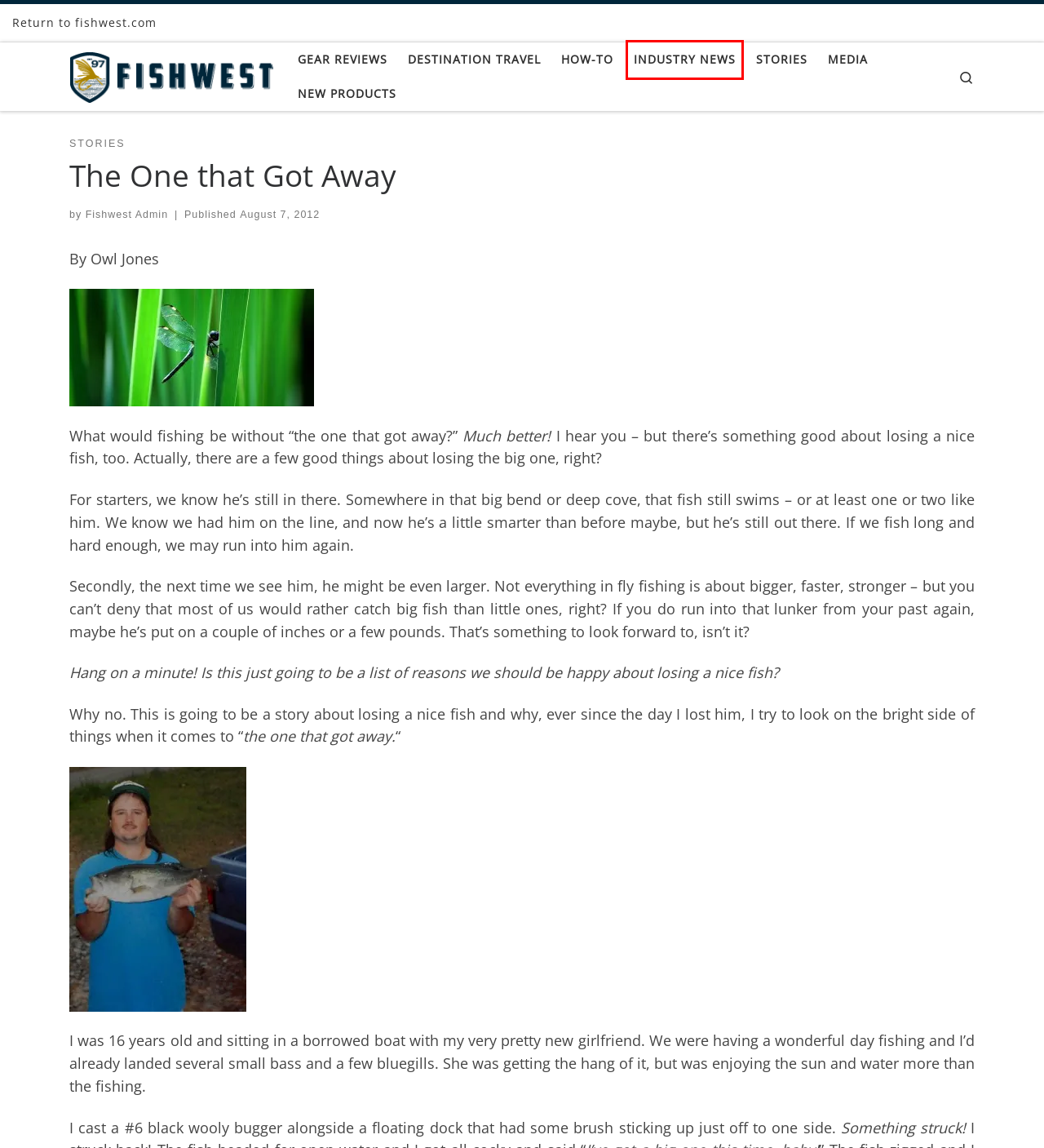You have received a screenshot of a webpage with a red bounding box indicating a UI element. Please determine the most fitting webpage description that matches the new webpage after clicking on the indicated element. The choices are:
A. How-To Archives - blog.fishwest.com
B. Industry News Archives - blog.fishwest.com
C. Destination Travel Archives - blog.fishwest.com
D. New Products Archives - blog.fishwest.com
E. August 7, 2012 - blog.fishwest.com
F. blog.fishwest.com - All Things Fly Fishing
G. Gear Reviews Archives - blog.fishwest.com
H. Fishwest Admin, Author at blog.fishwest.com

B